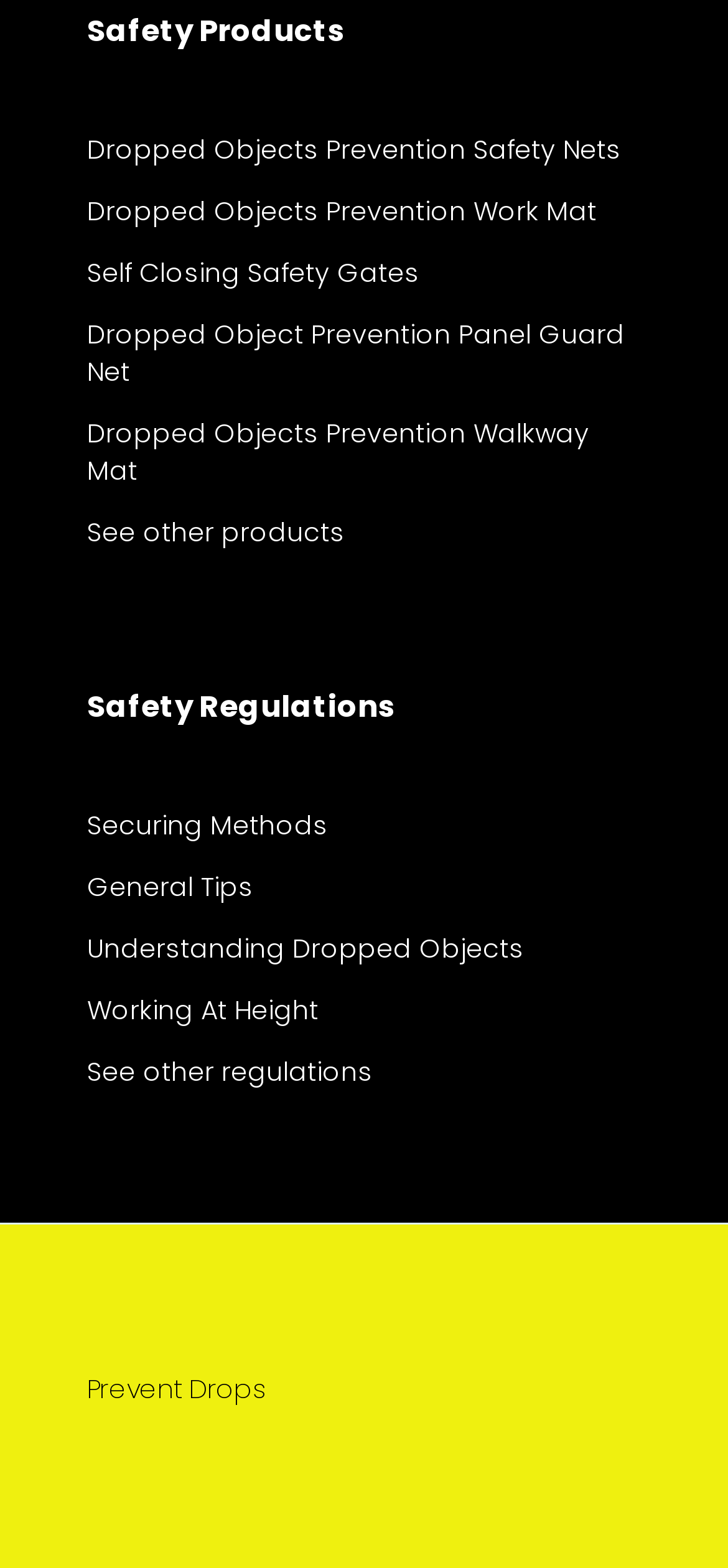Using the provided element description: "Self Closing Safety Gates", determine the bounding box coordinates of the corresponding UI element in the screenshot.

[0.12, 0.162, 0.88, 0.186]